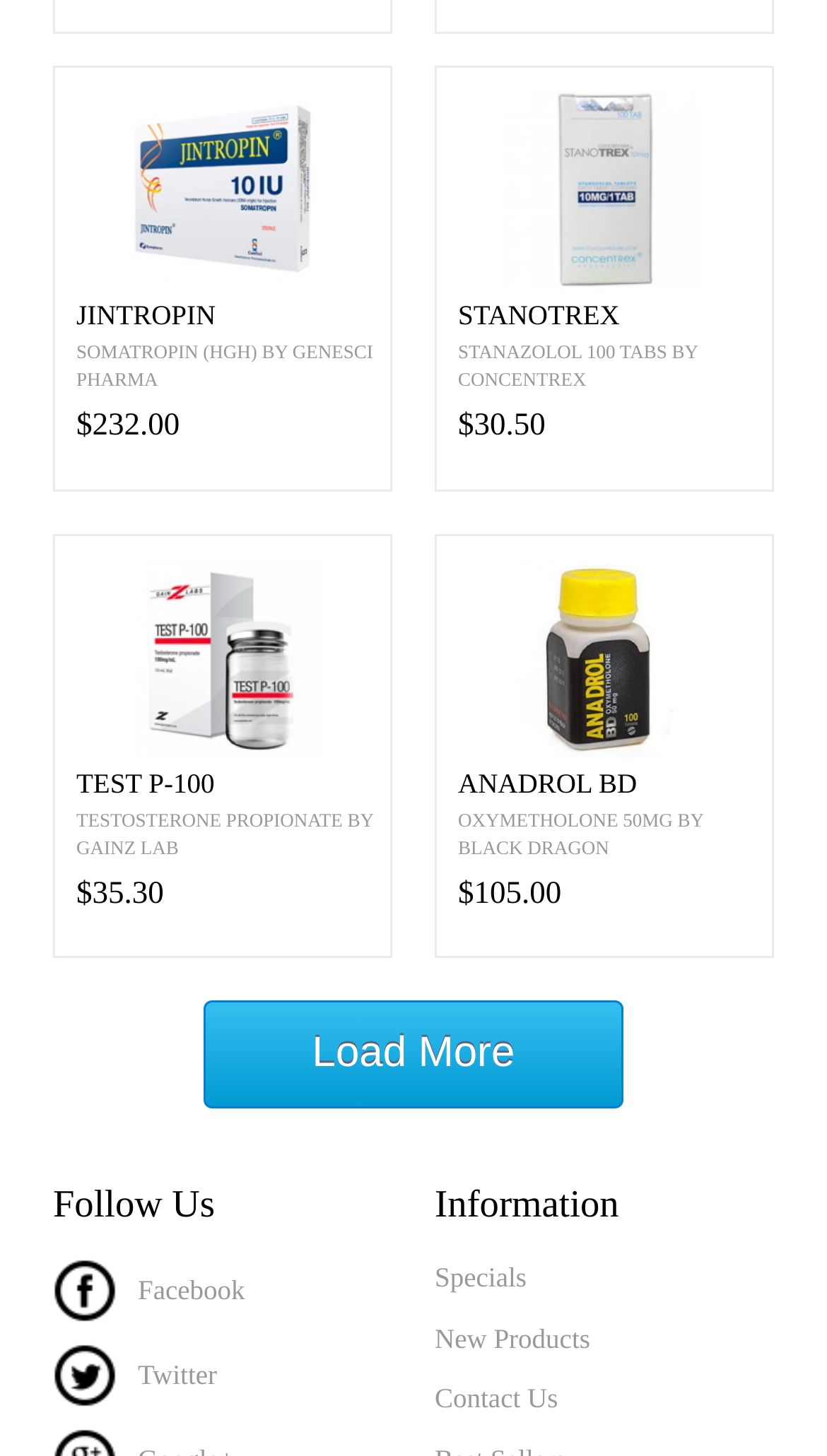Locate the bounding box of the UI element described by: "StanoTREX" in the given webpage screenshot.

[0.554, 0.207, 0.933, 0.228]